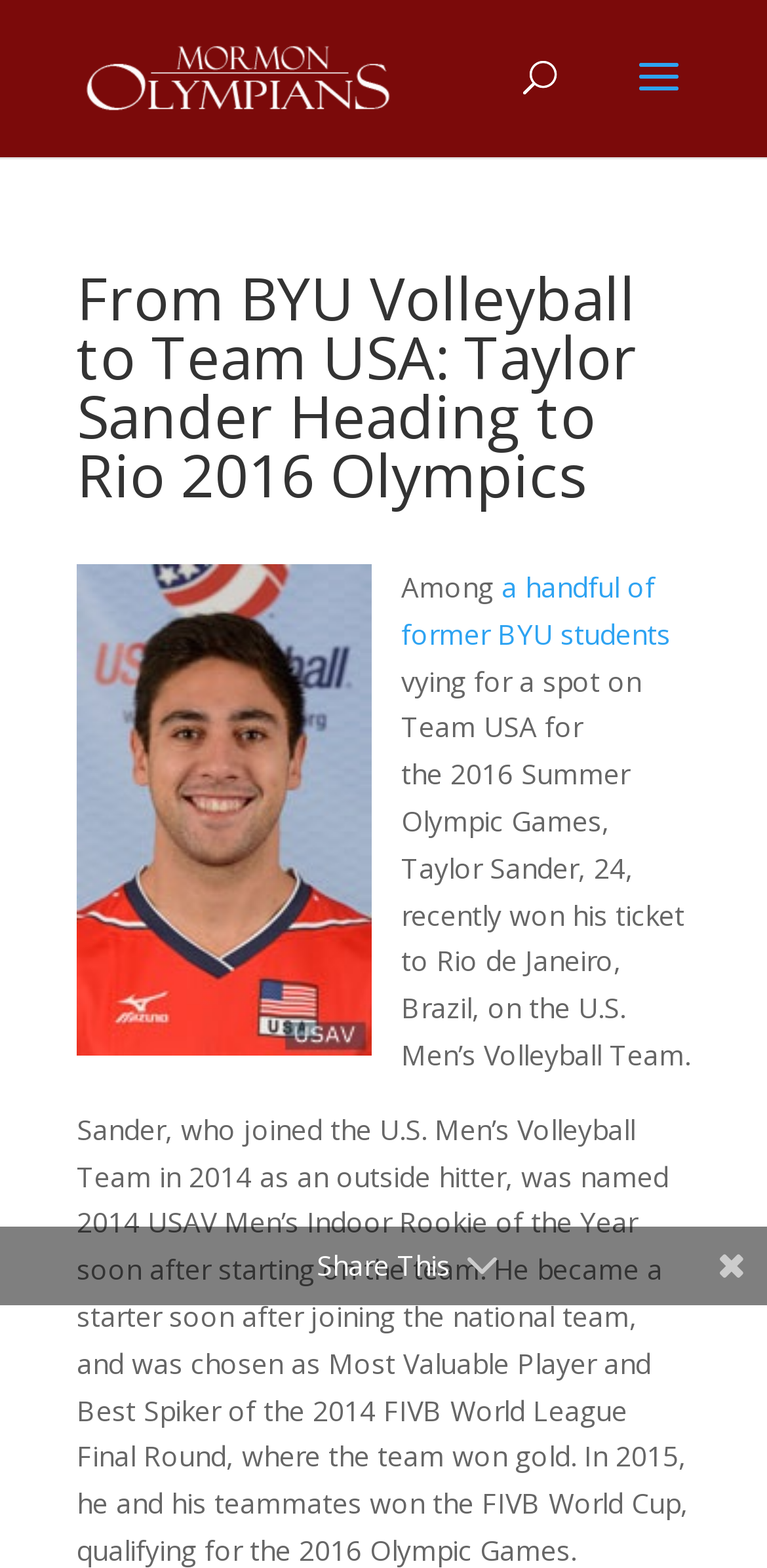Please provide a brief answer to the following inquiry using a single word or phrase:
What is the name of the team Taylor Sander is part of?

U.S. Men's Volleyball Team